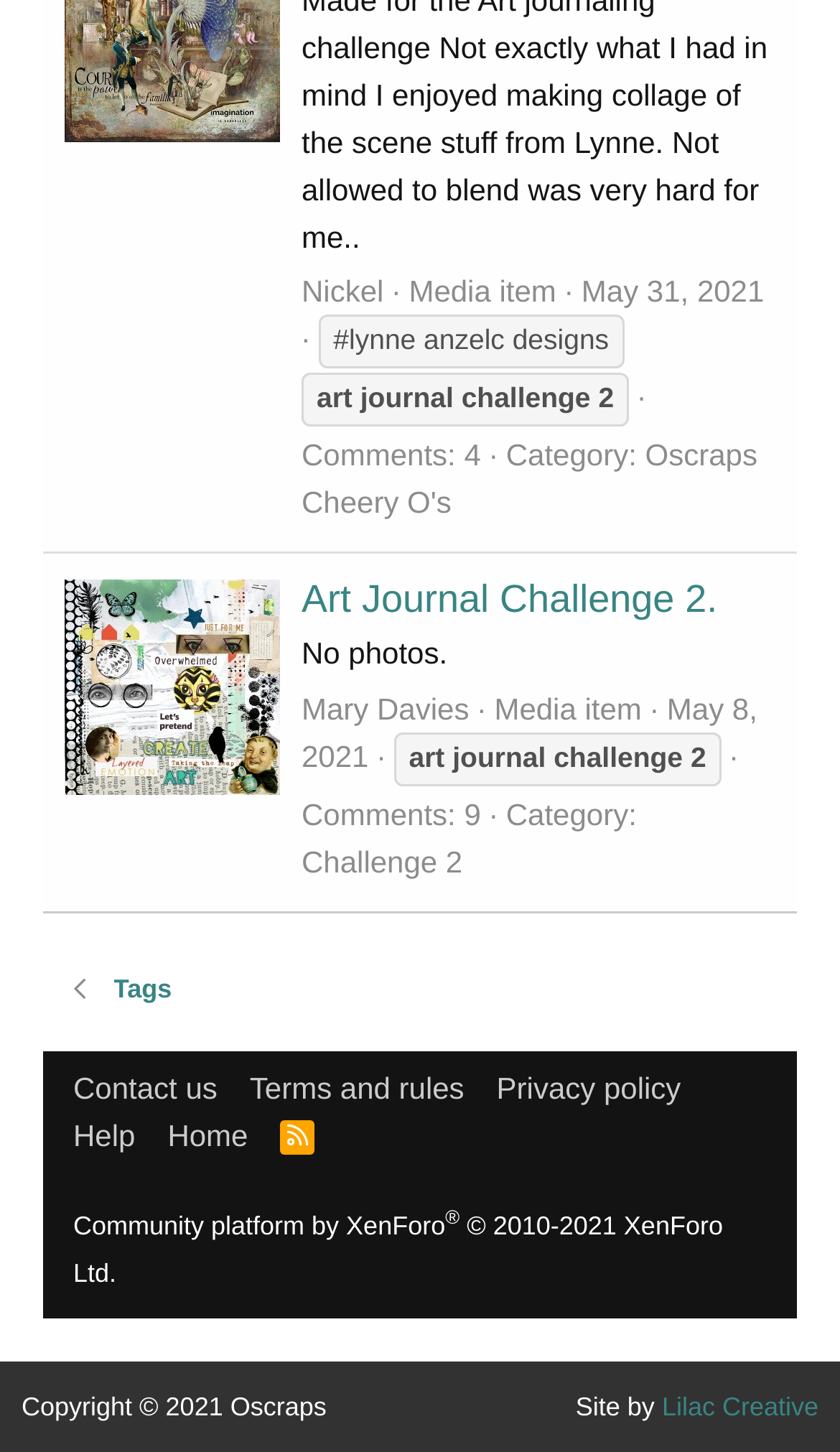How many posts are shown on this page?
Please ensure your answer is as detailed and informative as possible.

I saw two posts on this page, one with the title 'Art Journal Challenge 2.' and another with the same title, which indicates that there are two posts shown on this page.